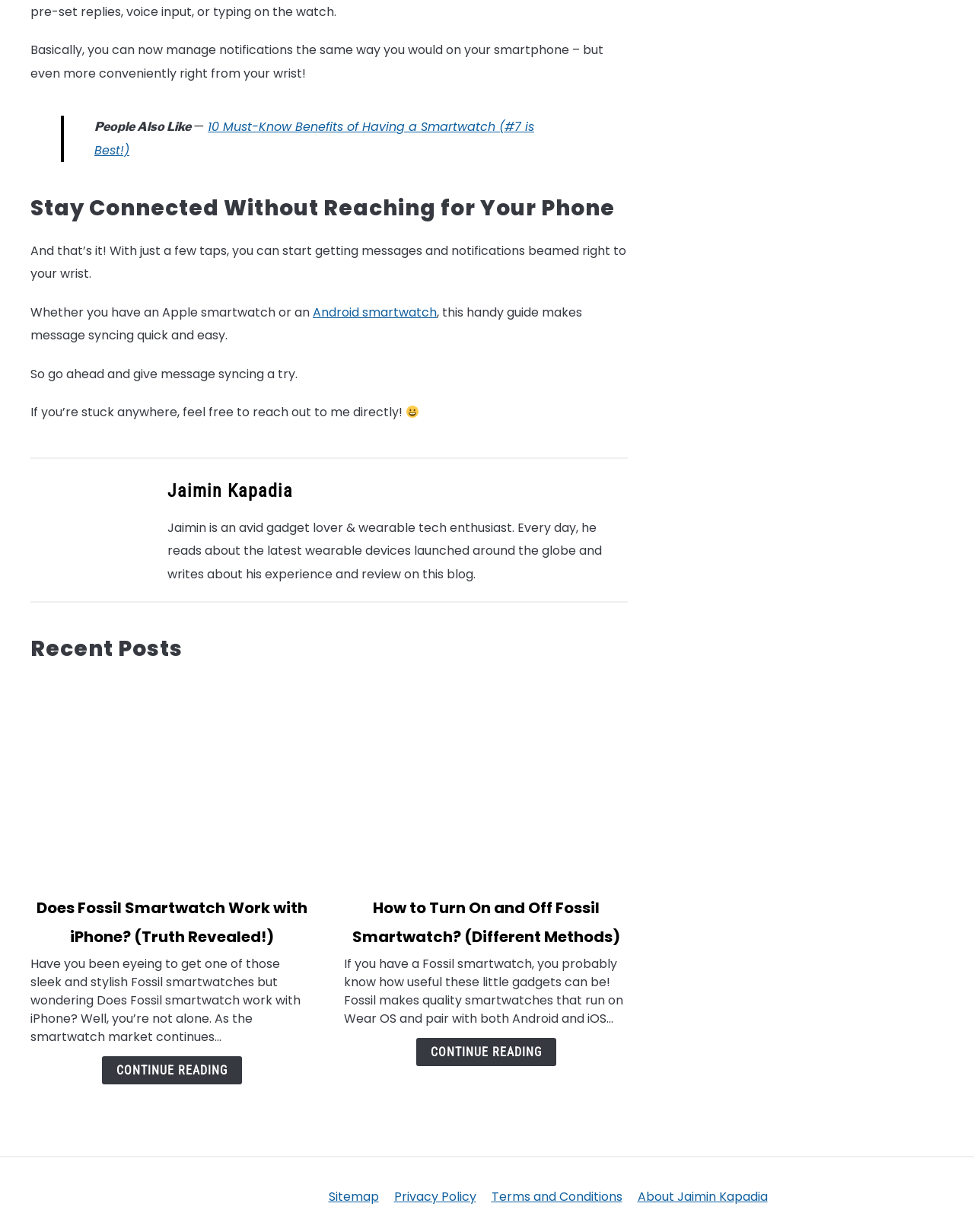Provide the bounding box coordinates for the area that should be clicked to complete the instruction: "Learn more about the author Jaimin Kapadia".

[0.172, 0.39, 0.301, 0.407]